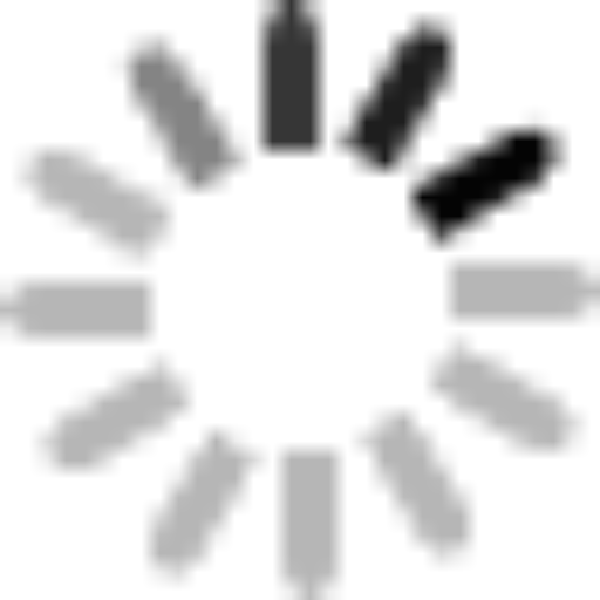Provide a thorough and detailed response to the question by examining the image: 
Why do the stones in the gabion maintain their color?

According to the caption, the stones within the gabions maintain their color over time due to effective drainage, which prevents the stones from being discolored or damaged.